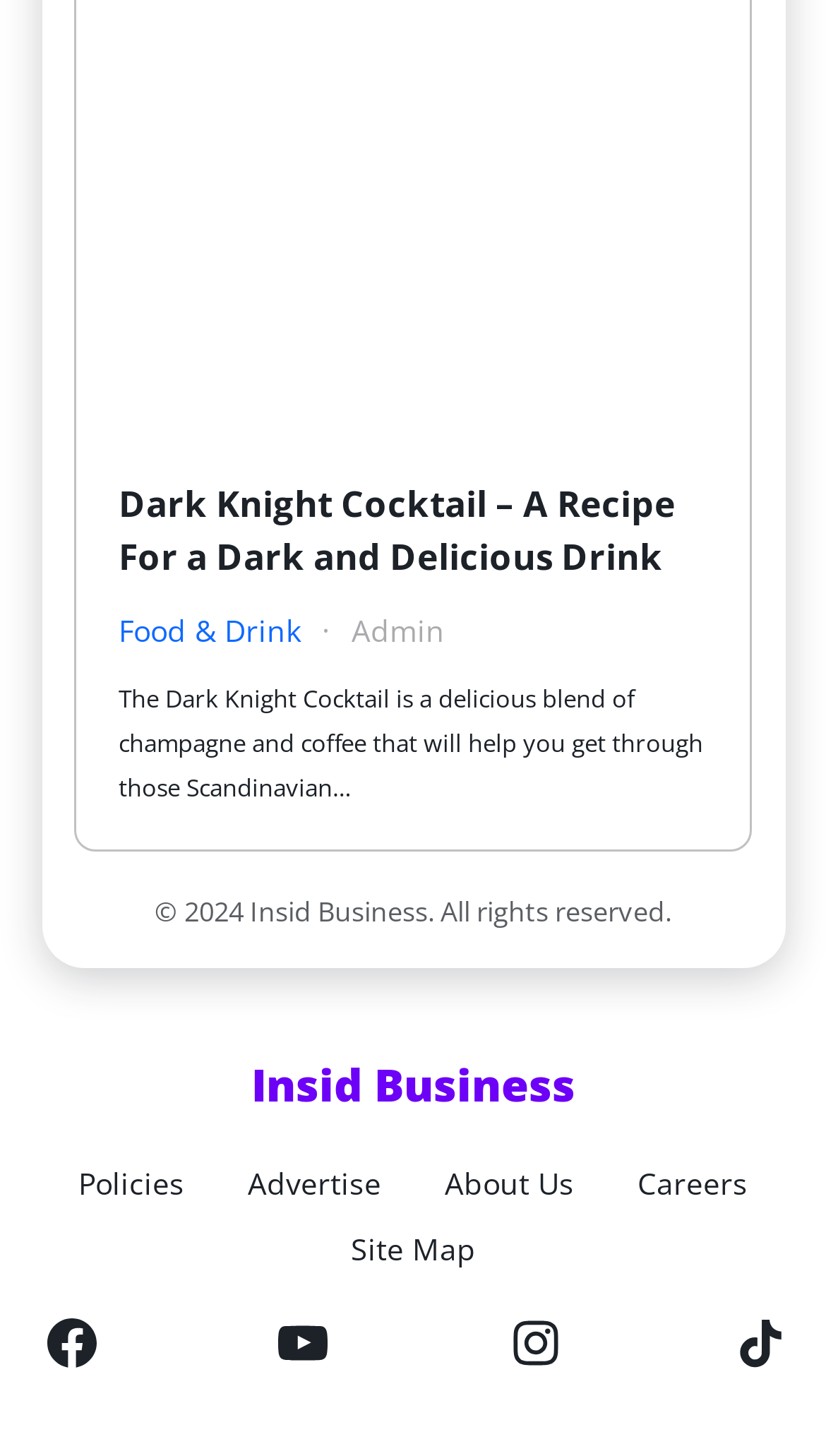Can you provide the bounding box coordinates for the element that should be clicked to implement the instruction: "Go to the About Us page"?

[0.538, 0.798, 0.695, 0.828]